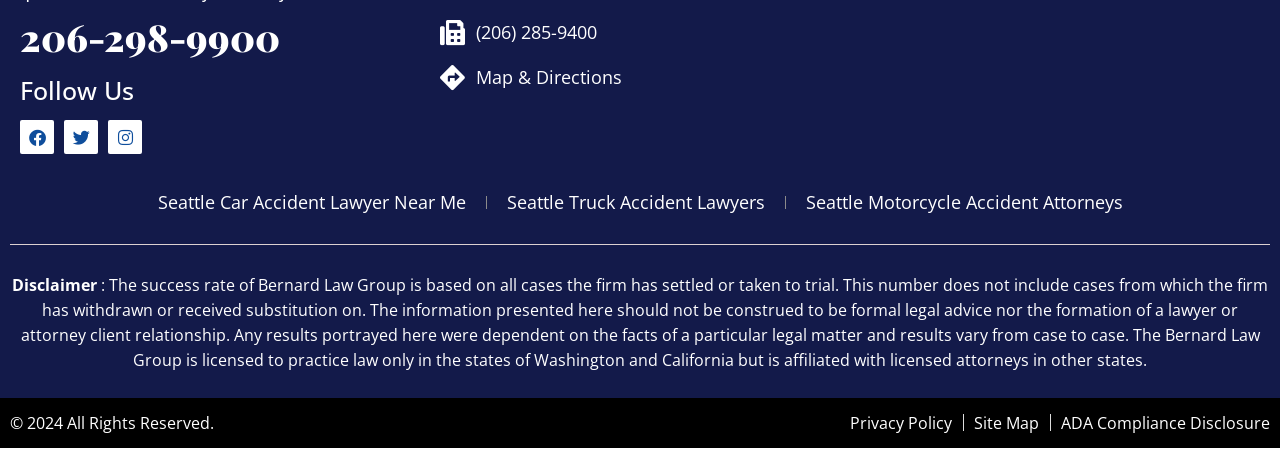How many social media links are available?
Kindly offer a detailed explanation using the data available in the image.

I counted the number of social media links by looking at the link elements with icons, which are Facebook, Twitter, and Instagram, located below the 'Follow Us' heading.